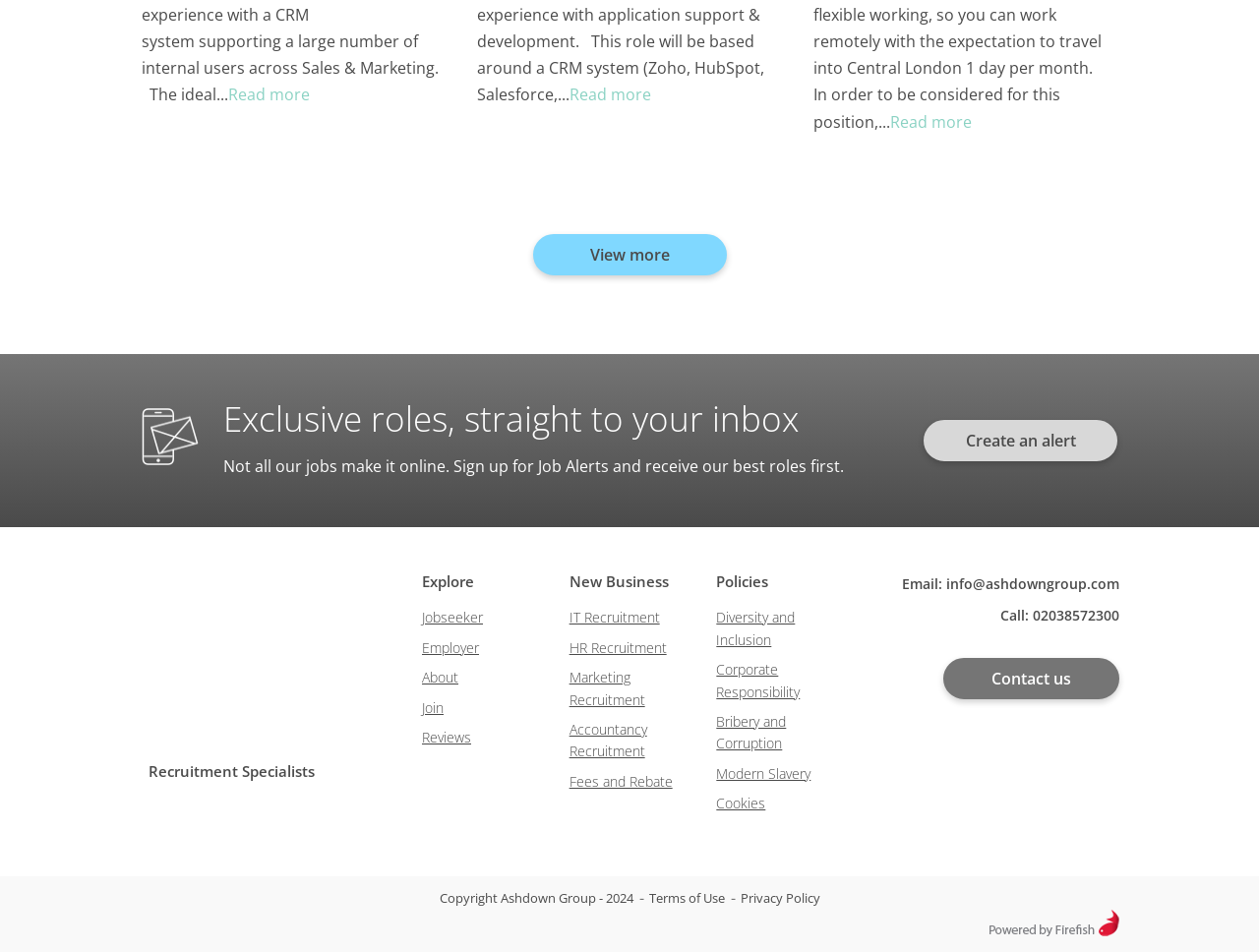Provide your answer to the question using just one word or phrase: What type of recruitment does the company specialize in?

IT, HR, Marketing, Accountancy